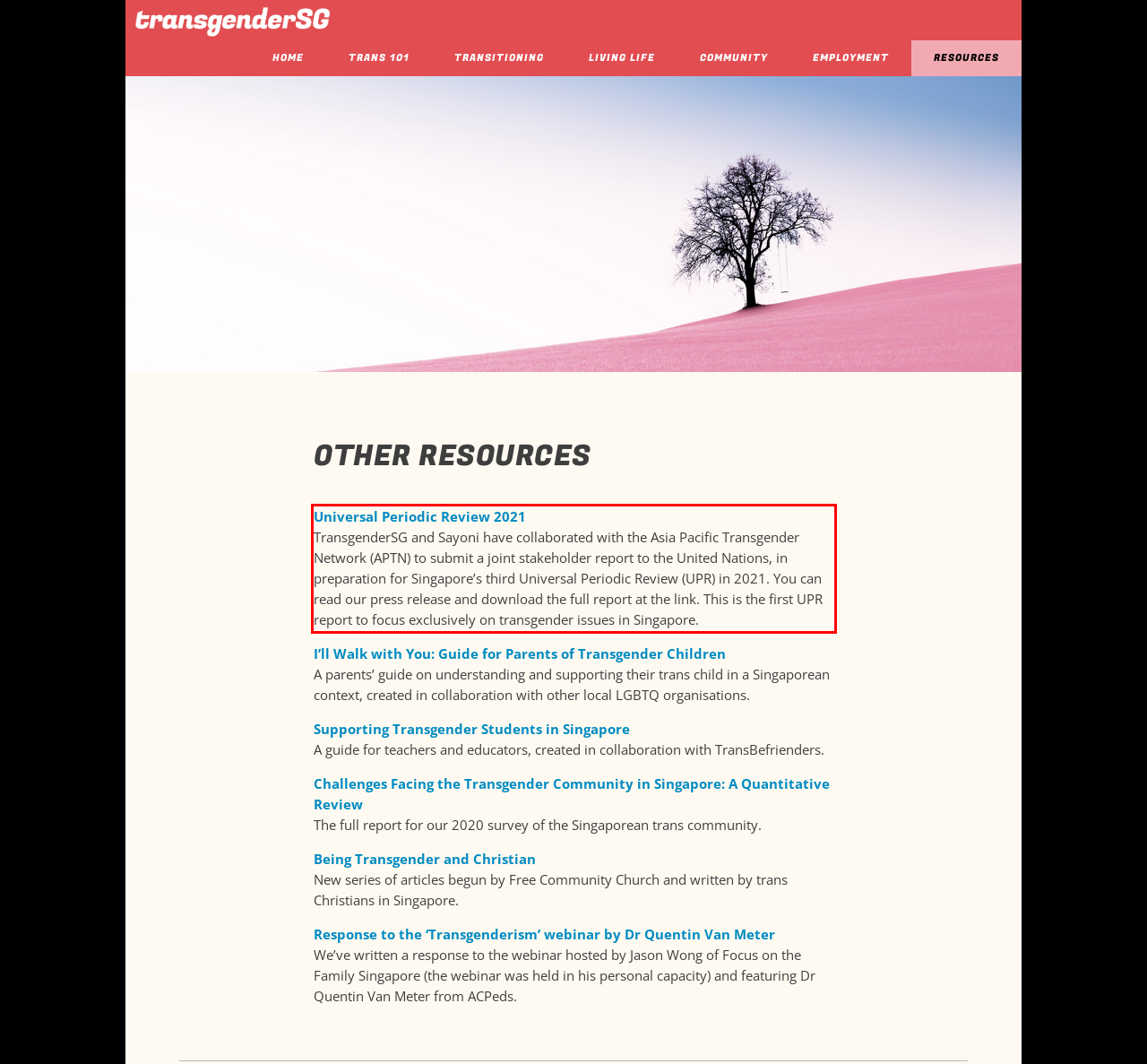Analyze the webpage screenshot and use OCR to recognize the text content in the red bounding box.

Universal Periodic Review 2021 TransgenderSG and Sayoni have collaborated with the Asia Pacific Transgender Network (APTN) to submit a joint stakeholder report to the United Nations, in preparation for Singapore’s third Universal Periodic Review (UPR) in 2021. You can read our press release and download the full report at the link. This is the first UPR report to focus exclusively on transgender issues in Singapore.